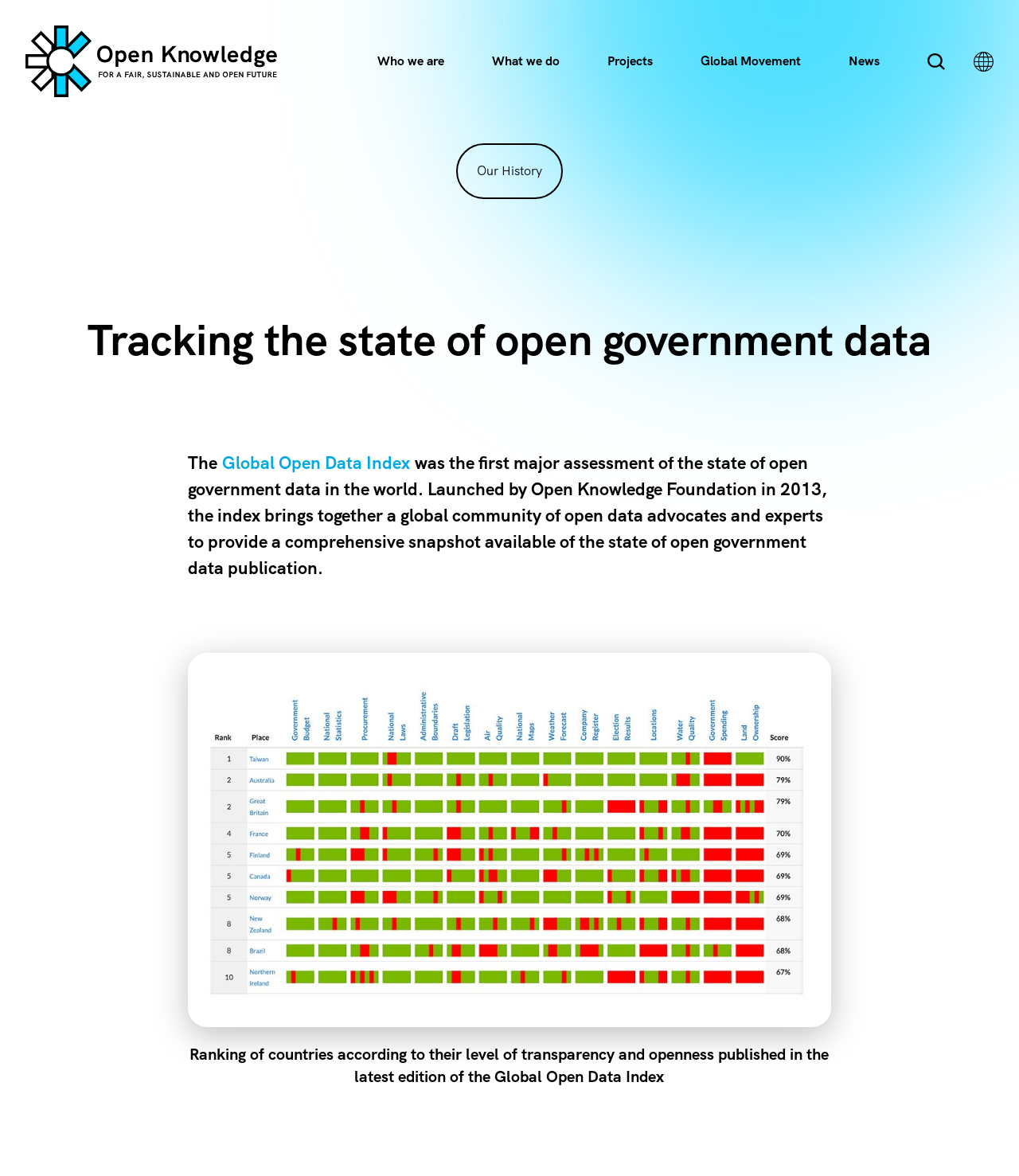Determine the bounding box coordinates for the HTML element mentioned in the following description: "Global Open Data Index". The coordinates should be a list of four floats ranging from 0 to 1, represented as [left, top, right, bottom].

[0.218, 0.384, 0.403, 0.404]